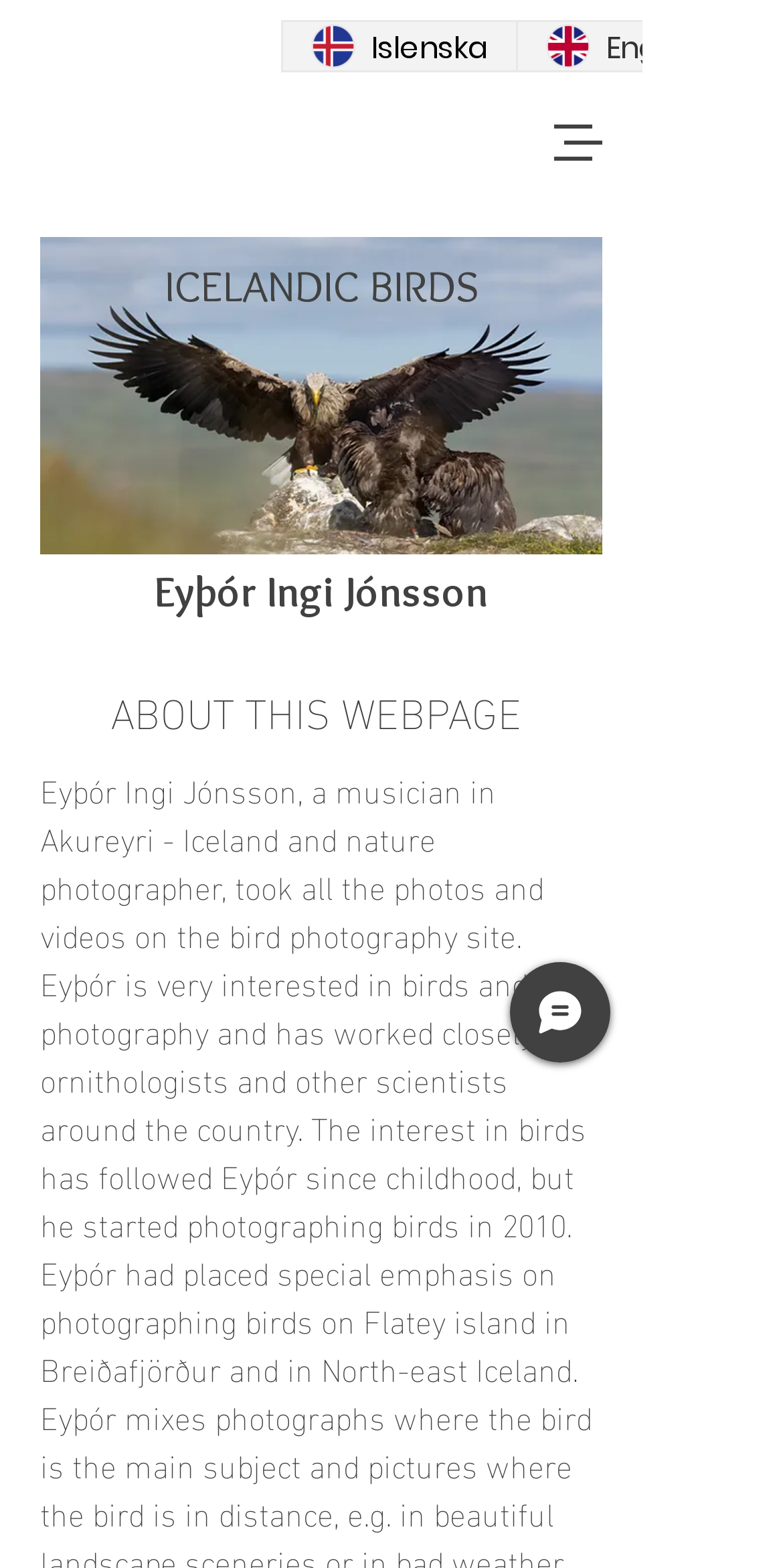What is the language currently selected?
Please provide a comprehensive answer based on the visual information in the image.

I determined this by looking at the language selector element, which has a button labeled 'English' and is currently selected.